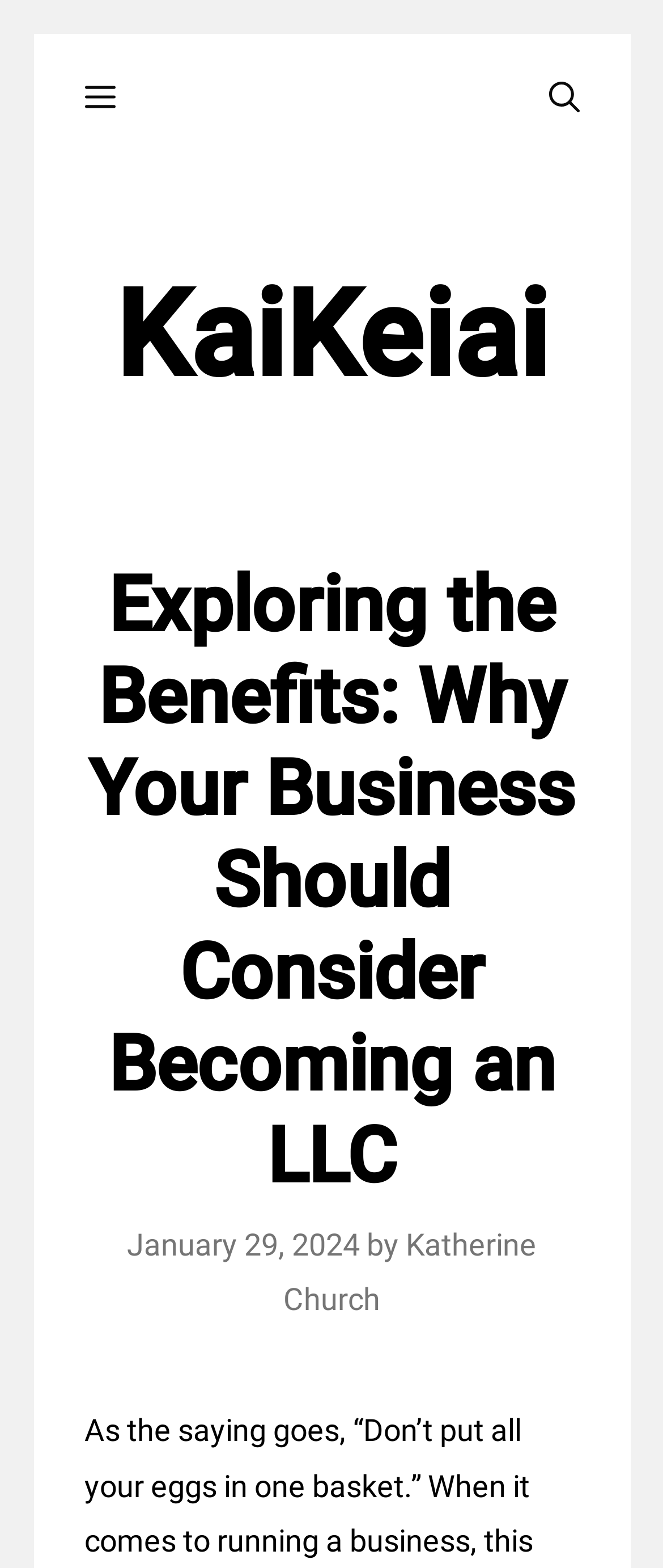What is the date of the article?
Using the image as a reference, answer the question with a short word or phrase.

January 29, 2024